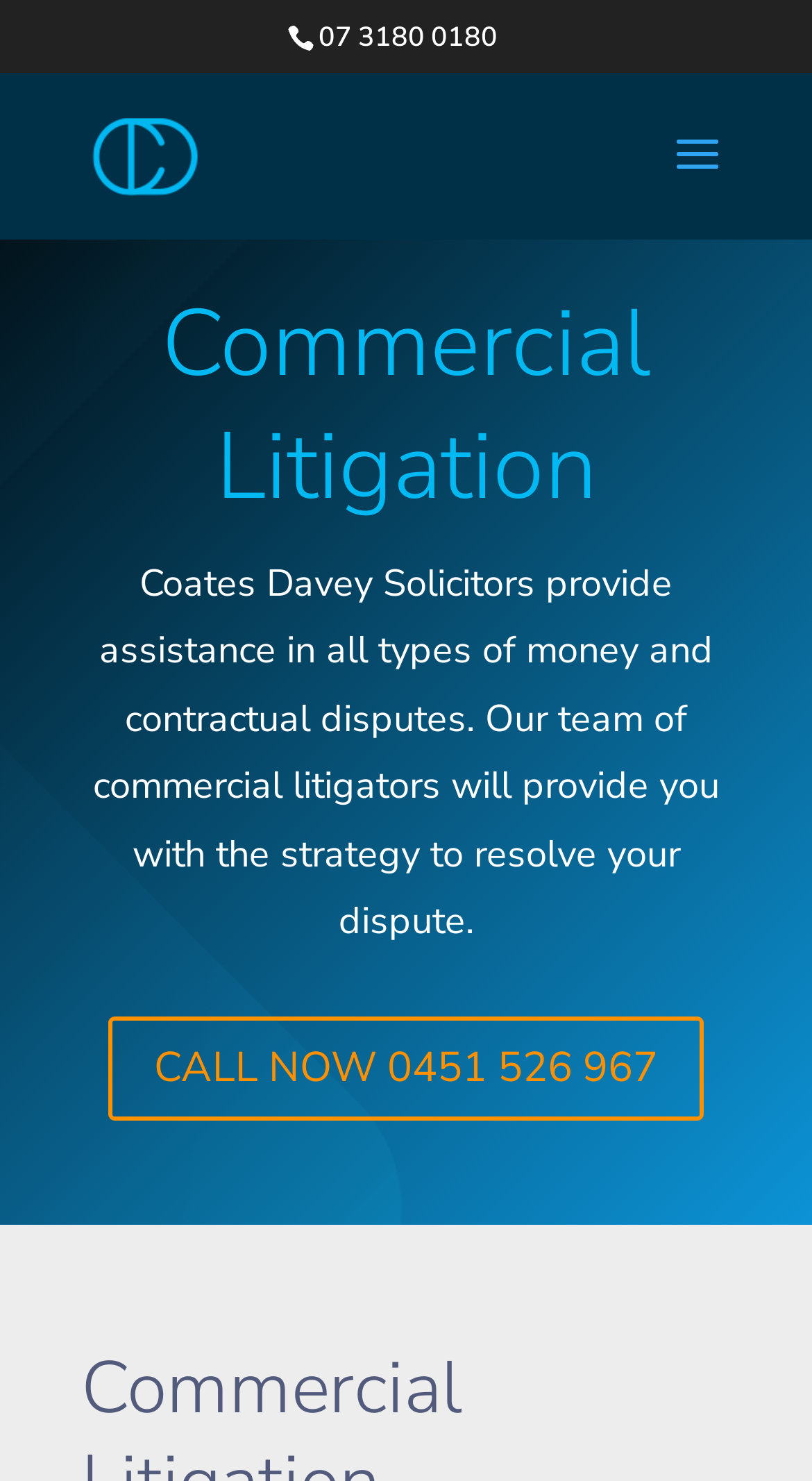Identify and provide the bounding box coordinates of the UI element described: "07 3180 0180". The coordinates should be formatted as [left, top, right, bottom], with each number being a float between 0 and 1.

[0.392, 0.012, 0.613, 0.038]